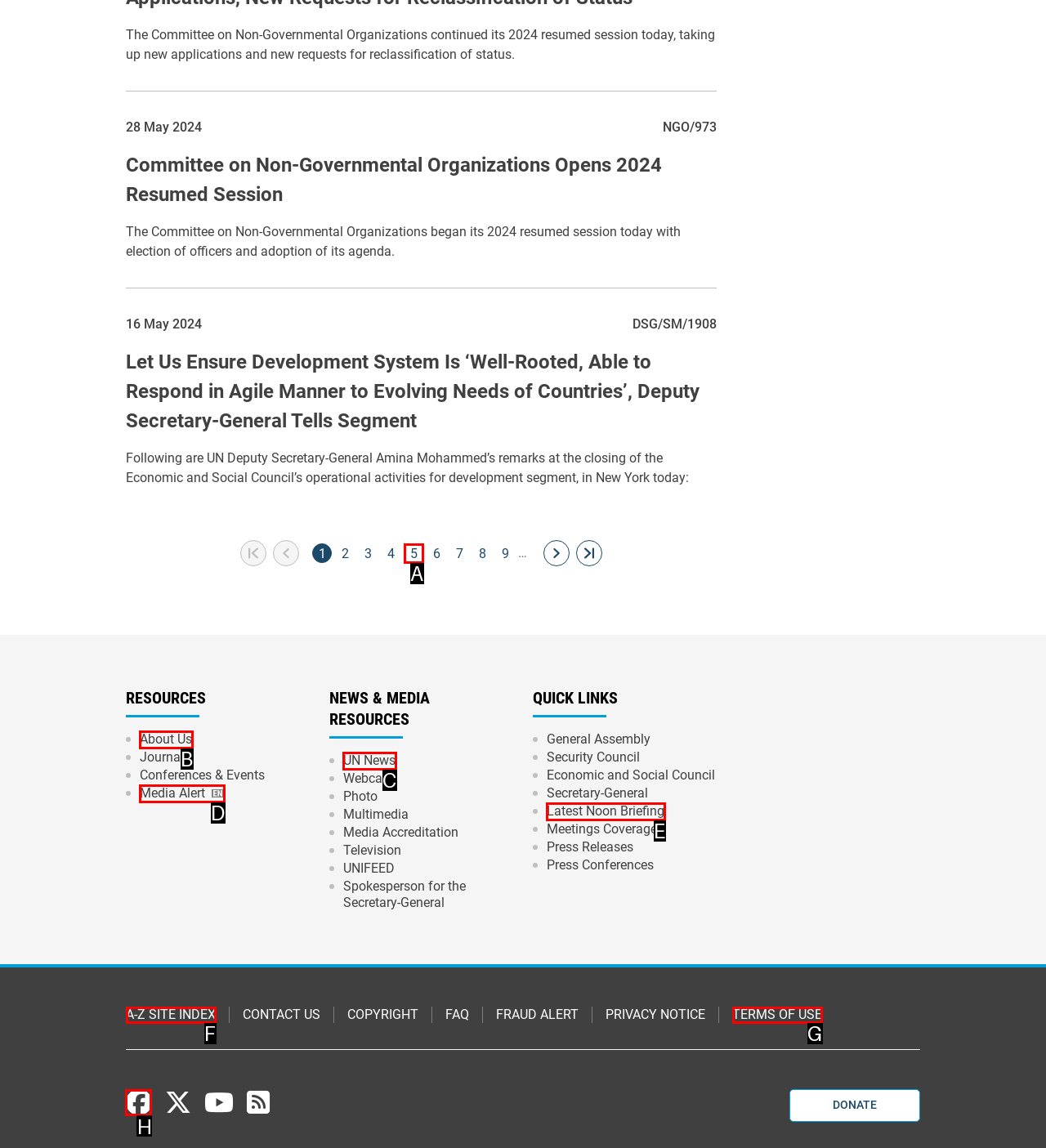Please identify the correct UI element to click for the task: Follow on Facebook Respond with the letter of the appropriate option.

H